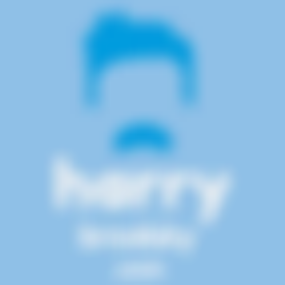Provide a thorough description of the image, including all visible elements.

The image features a blue background with a stylized representation of a person’s face, characterized by a distinctive hairstyle. Below the face, the name "Harry" is presented in bold, white text, while a tagline or descriptor appears smaller beneath it. The overall design is modern and playful, suggesting a friendly or casual theme, likely associated with personal branding or a creative project.